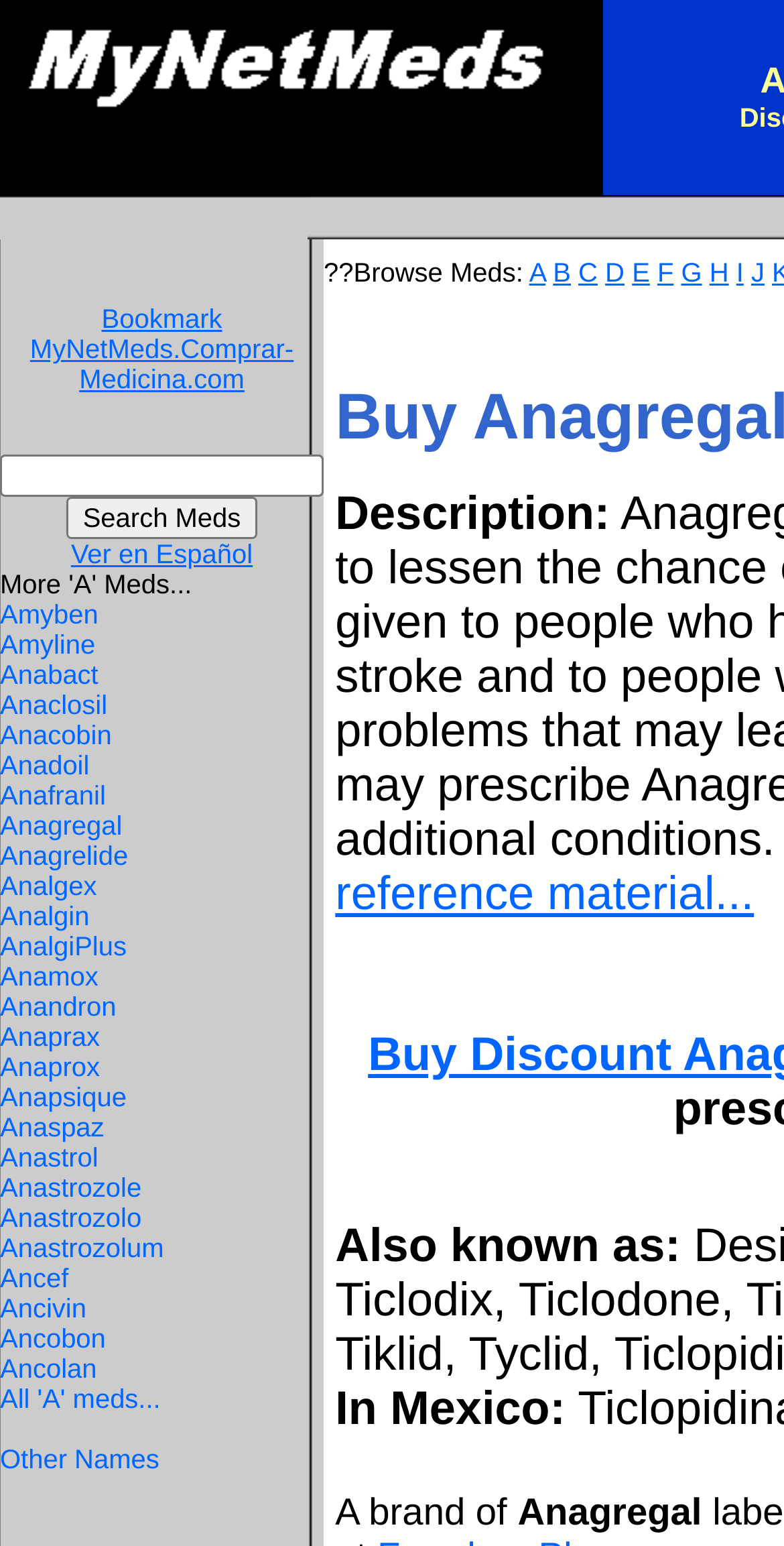Extract the top-level heading from the webpage and provide its text.

Buy Anagregal (Ticlopidine)